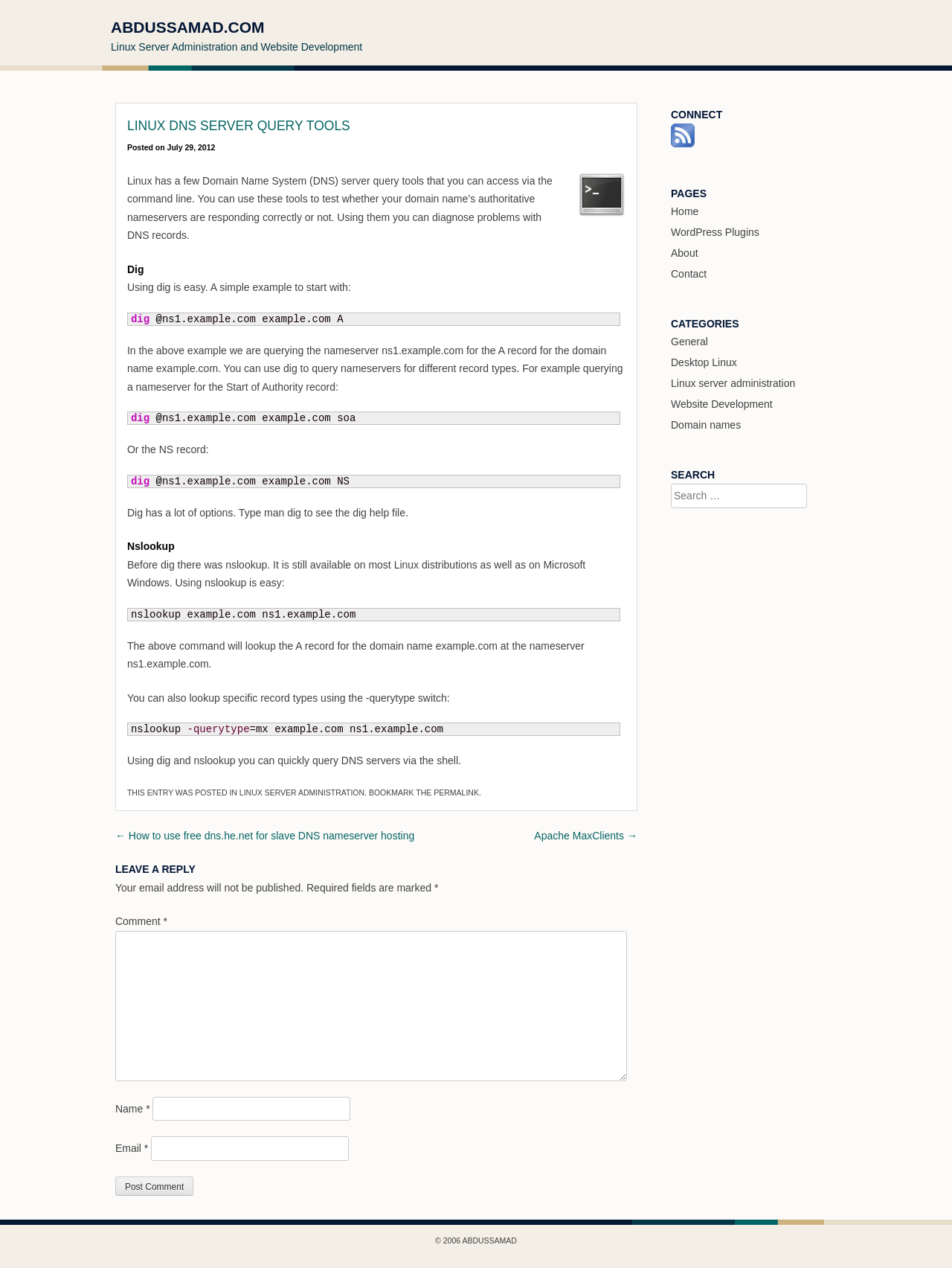Specify the bounding box coordinates of the area that needs to be clicked to achieve the following instruction: "Enter your name in the 'Name' field".

[0.161, 0.865, 0.368, 0.884]